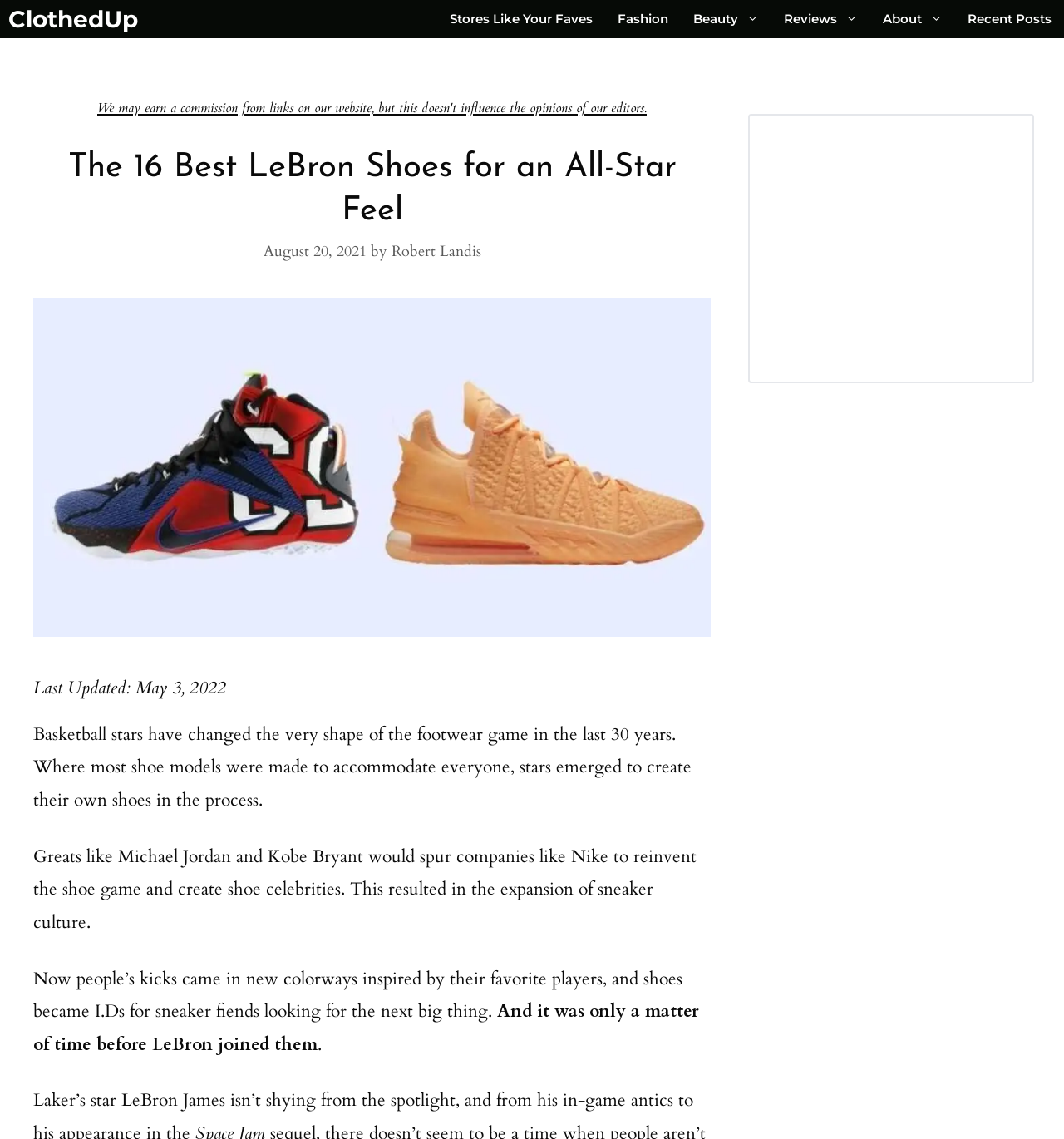Can you find the bounding box coordinates for the element that needs to be clicked to execute this instruction: "Check Agenda"? The coordinates should be given as four float numbers between 0 and 1, i.e., [left, top, right, bottom].

None